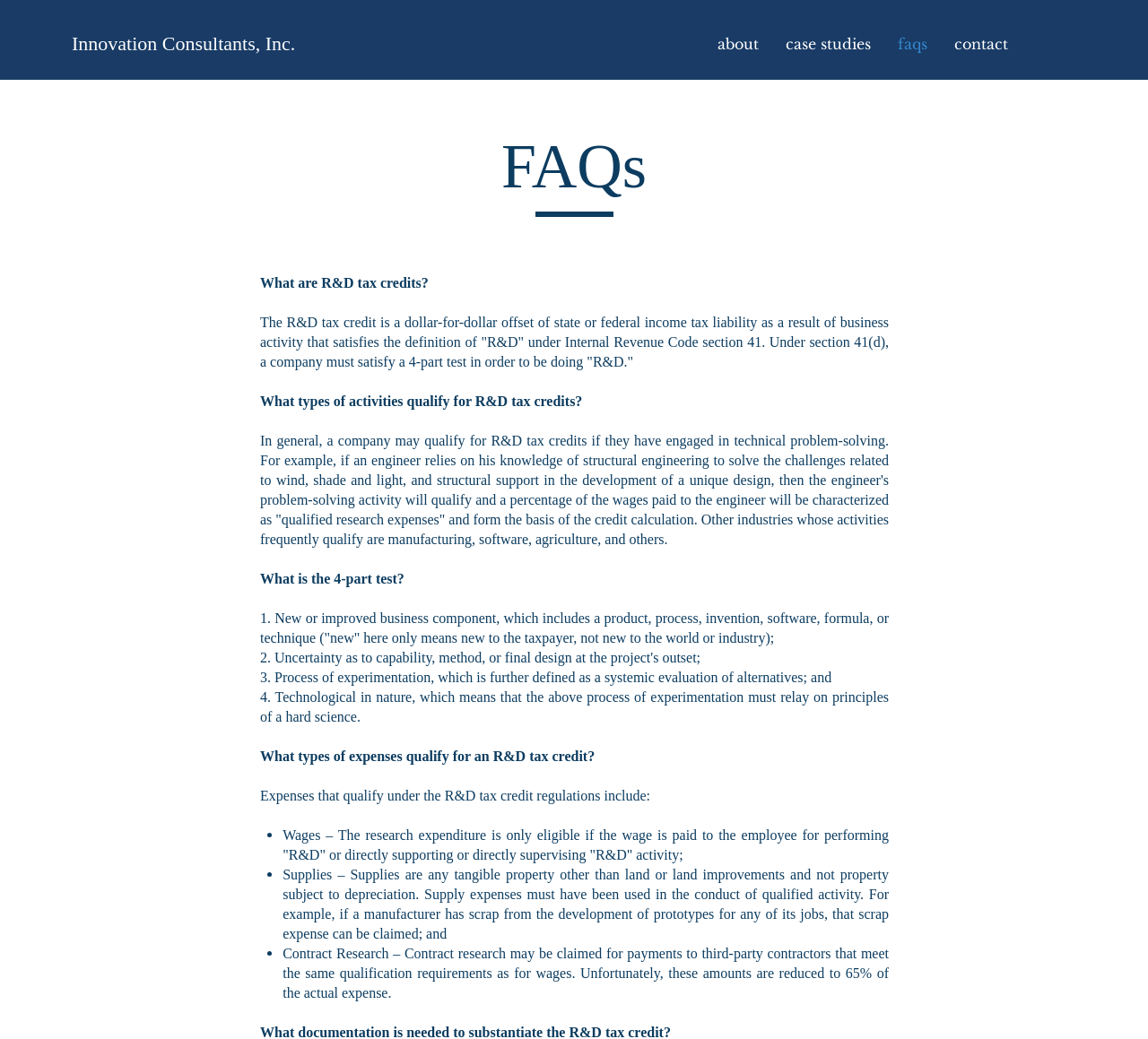Determine the bounding box coordinates for the HTML element mentioned in the following description: "case studies". The coordinates should be a list of four floats ranging from 0 to 1, represented as [left, top, right, bottom].

[0.673, 0.033, 0.77, 0.053]